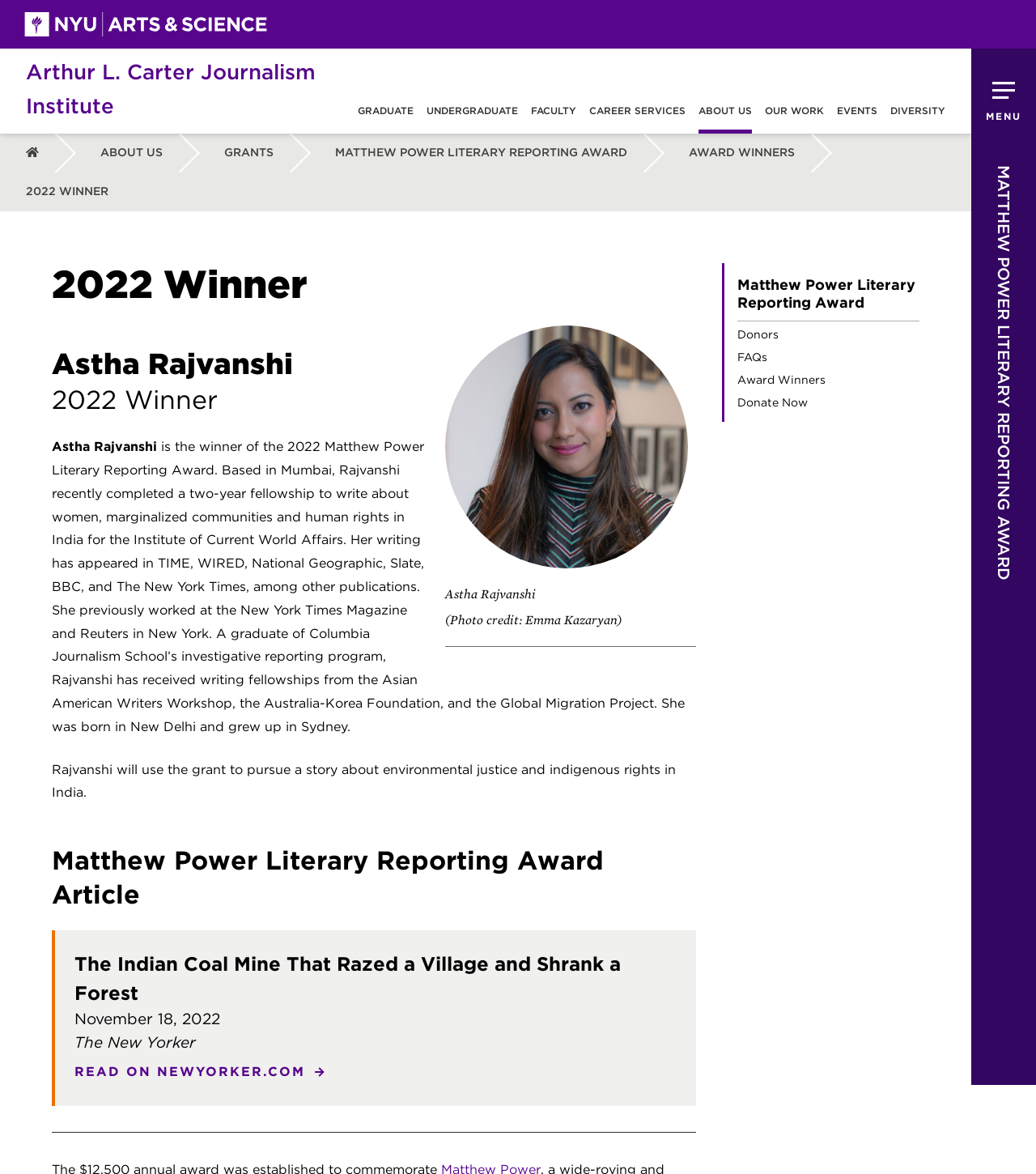Given the element description: "Kline Law Office, PC", predict the bounding box coordinates of the UI element it refers to, using four float numbers between 0 and 1, i.e., [left, top, right, bottom].

None